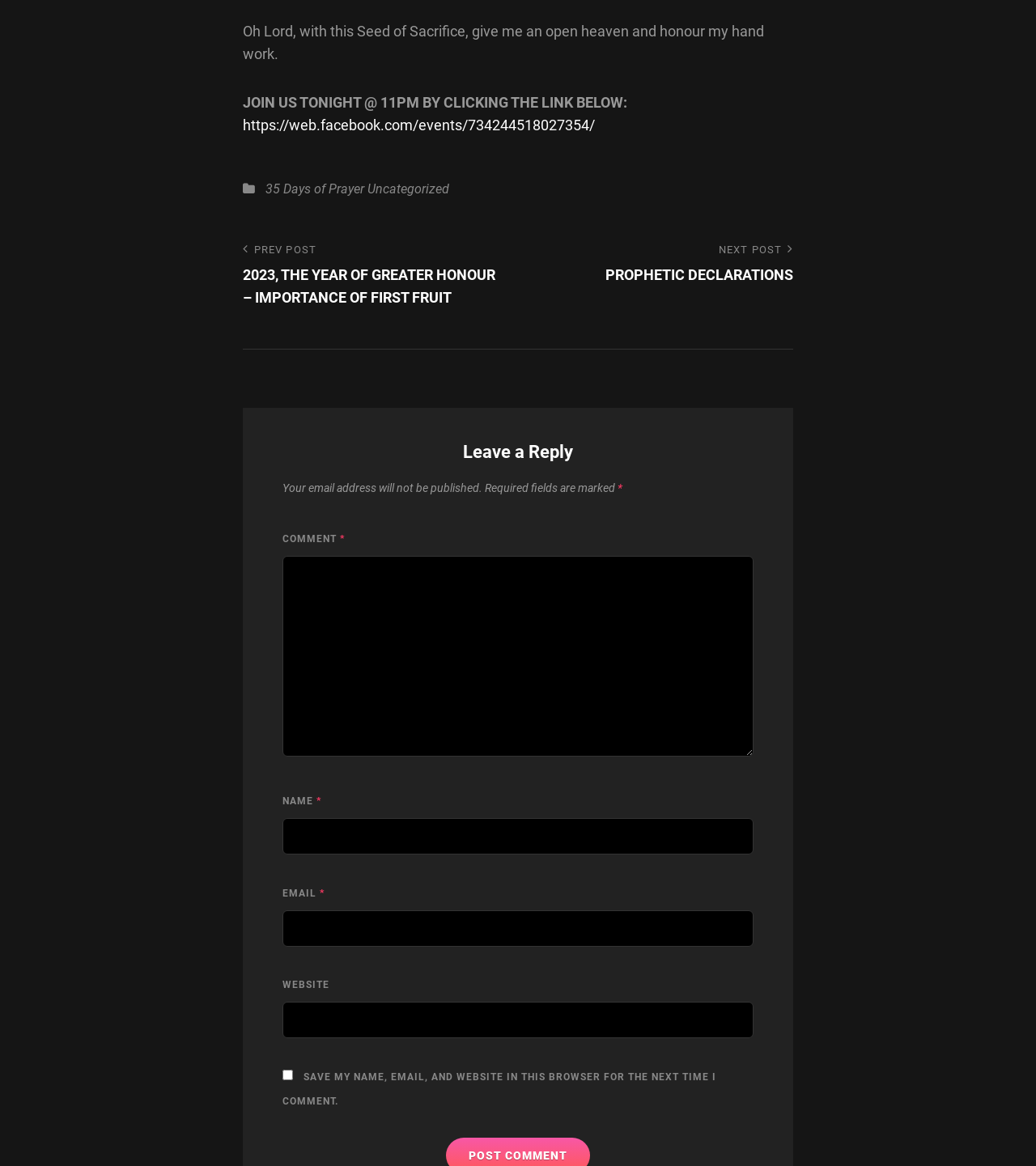Pinpoint the bounding box coordinates of the element that must be clicked to accomplish the following instruction: "Click the link to view previous post". The coordinates should be in the format of four float numbers between 0 and 1, i.e., [left, top, right, bottom].

[0.234, 0.207, 0.489, 0.265]